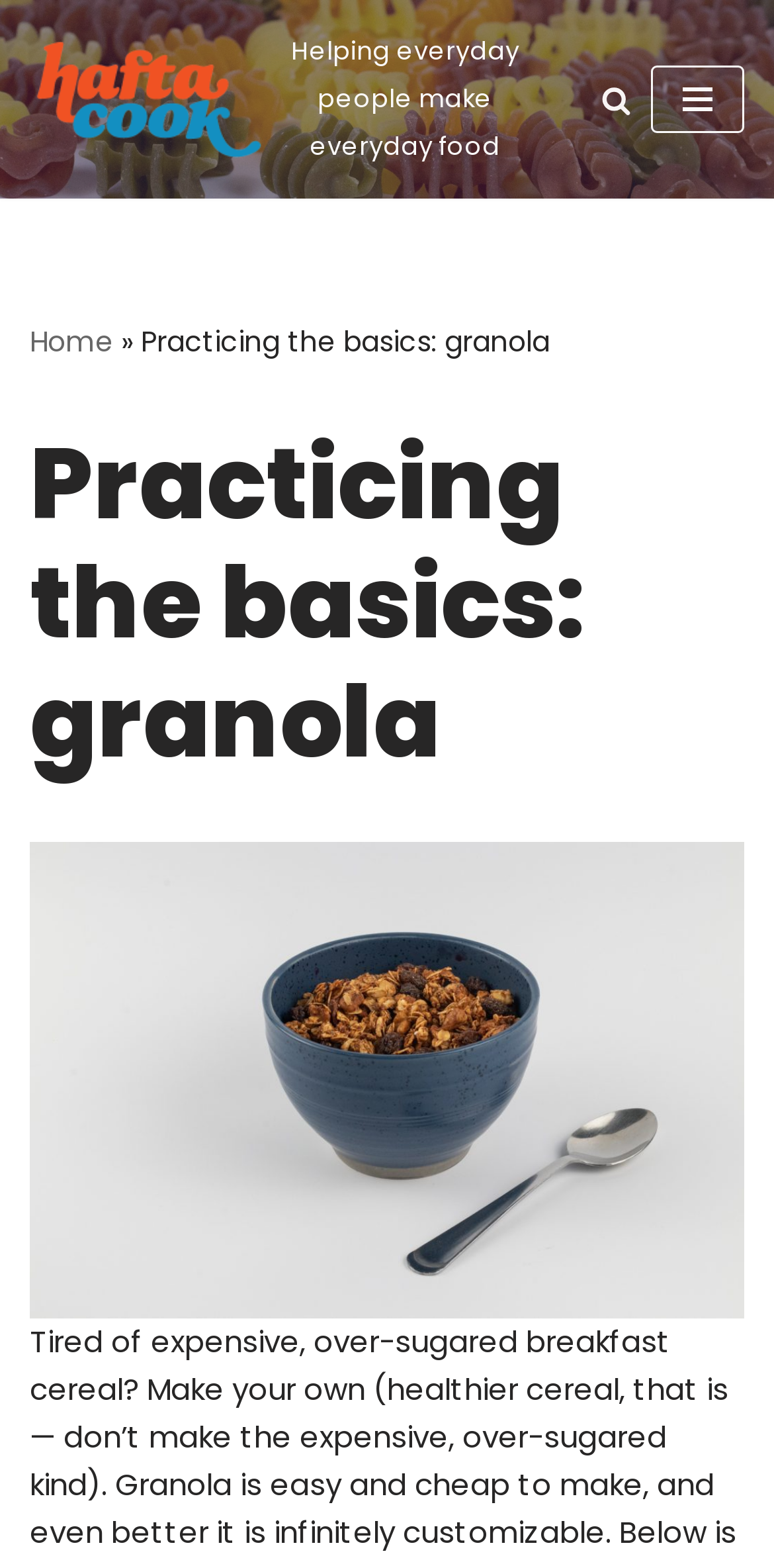Using the details in the image, give a detailed response to the question below:
What is the topic of the current article?

I determined the topic of the current article by reading the heading element 'Practicing the basics: granola' and the image description 'Bowl of granola next to a spoon'.